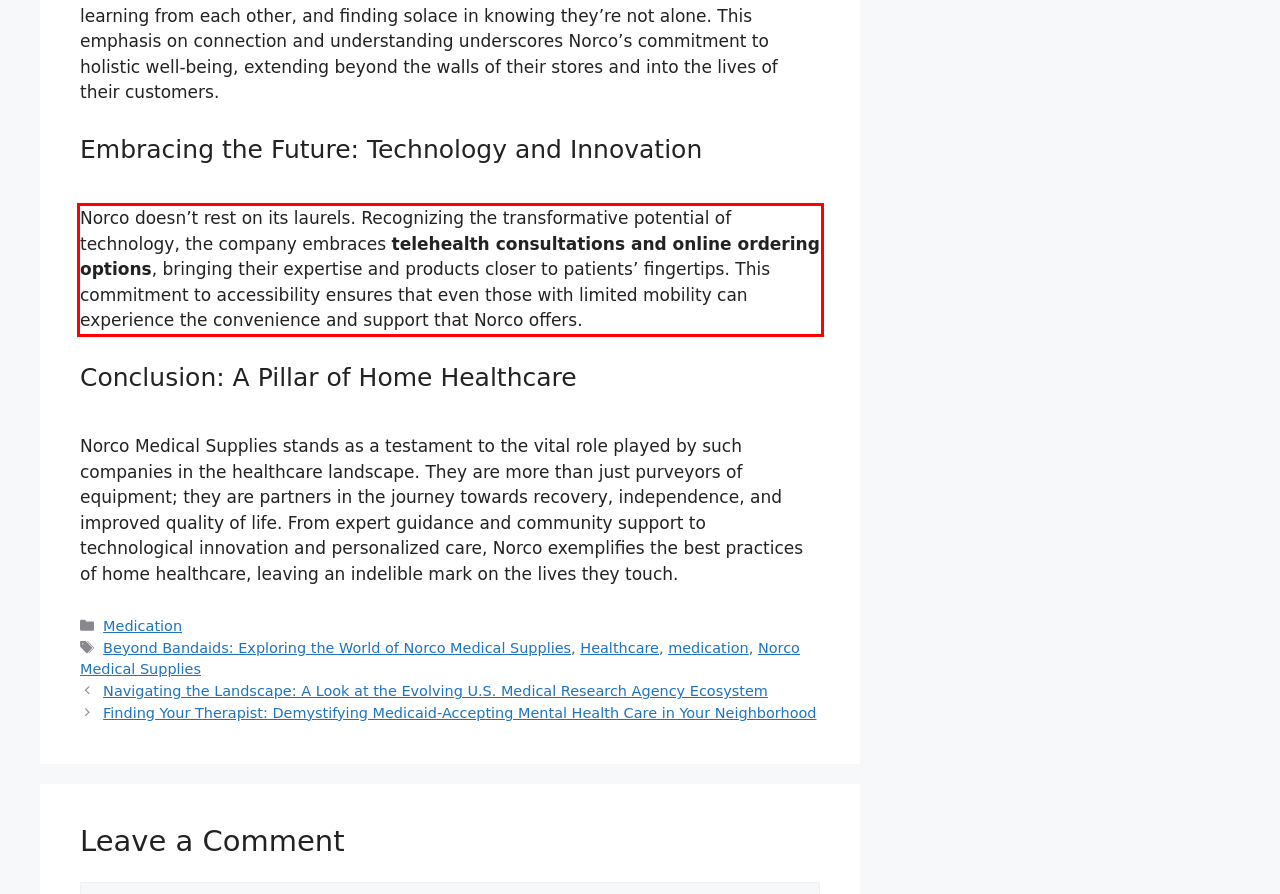Please examine the webpage screenshot and extract the text within the red bounding box using OCR.

Norco doesn’t rest on its laurels. Recognizing the transformative potential of technology, the company embraces telehealth consultations and online ordering options, bringing their expertise and products closer to patients’ fingertips. This commitment to accessibility ensures that even those with limited mobility can experience the convenience and support that Norco offers.